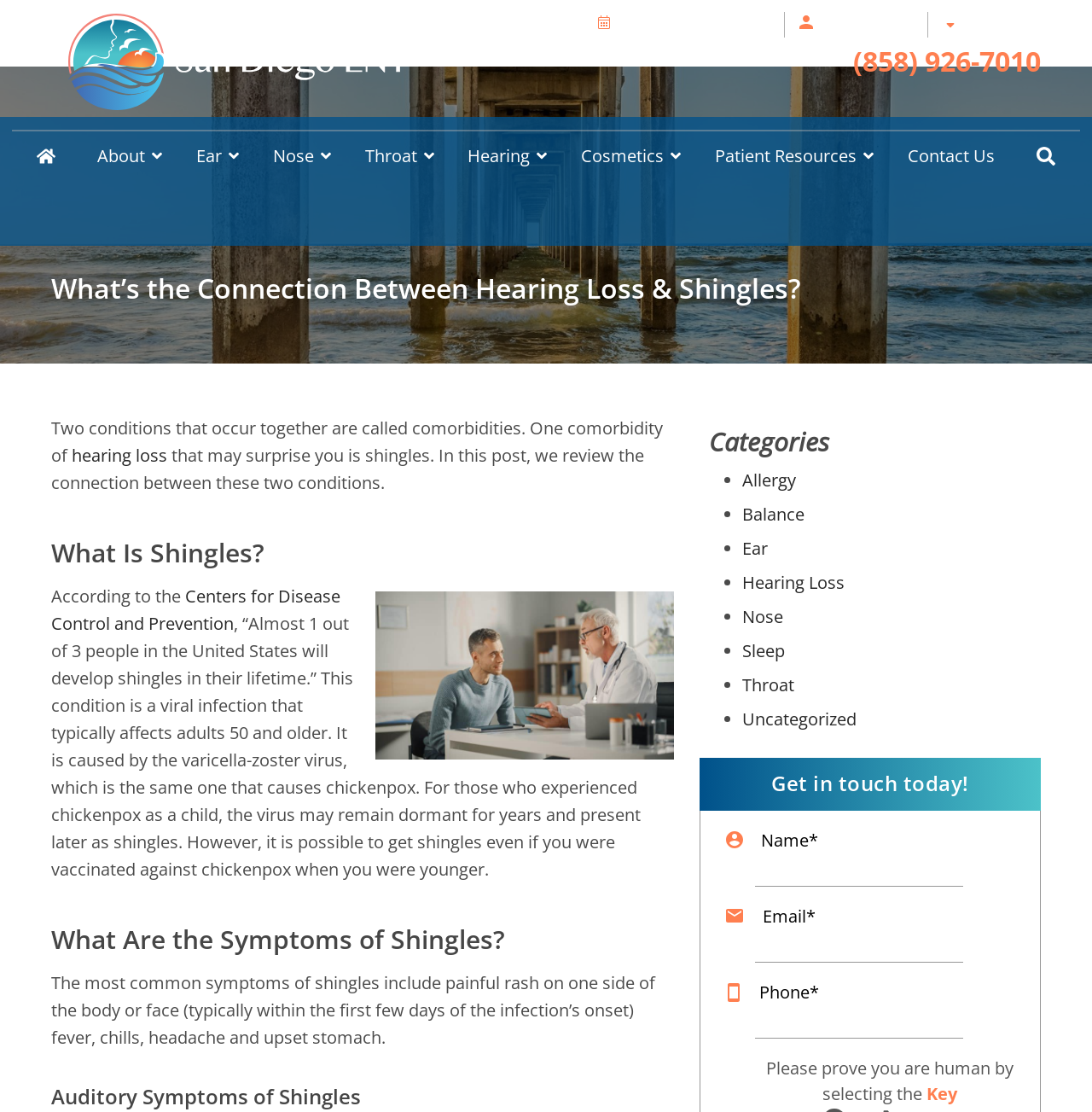Identify the bounding box coordinates of the region that should be clicked to execute the following instruction: "Click the 'Translate' button".

[0.883, 0.011, 0.944, 0.031]